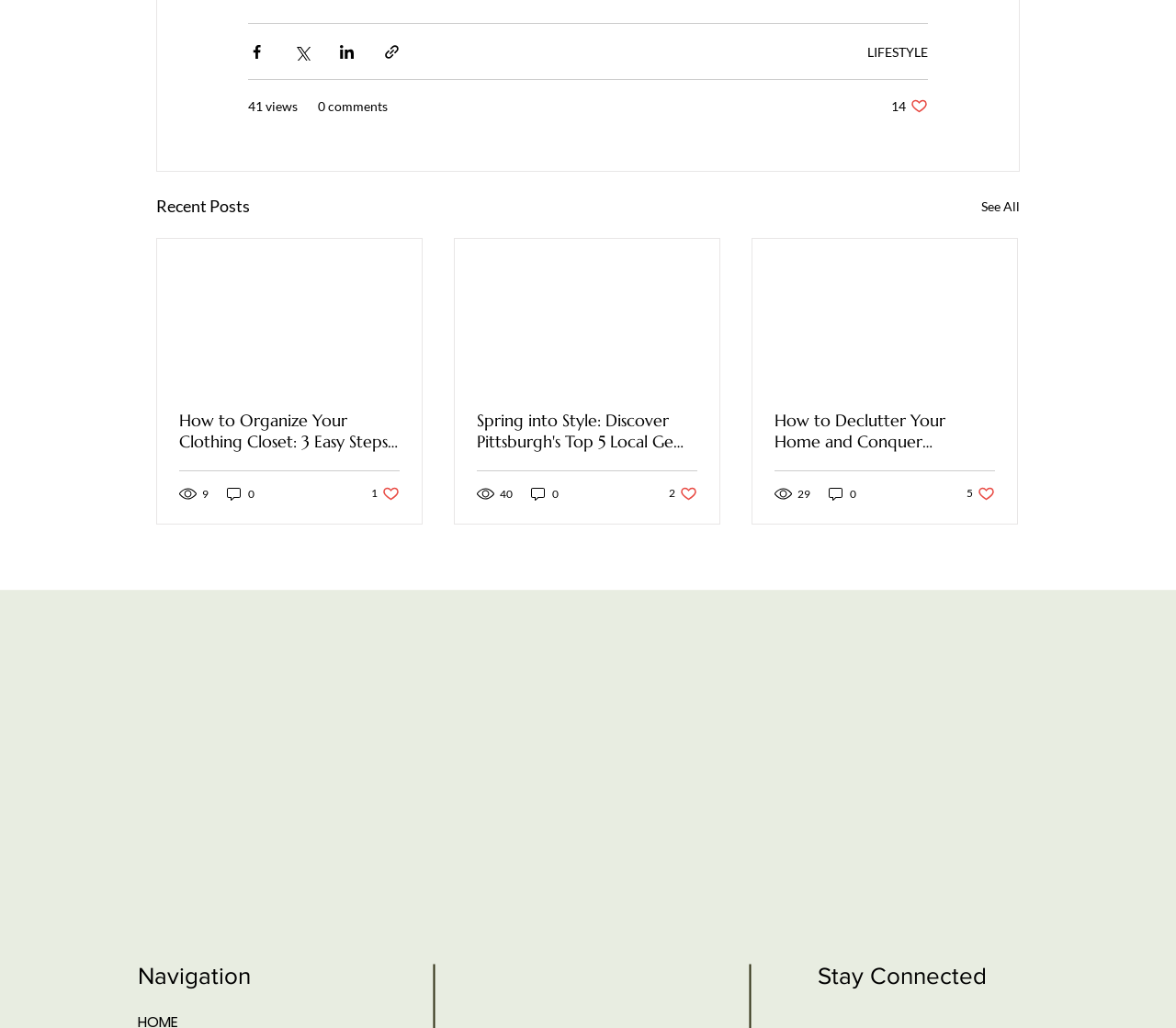Please identify the bounding box coordinates of the element I need to click to follow this instruction: "Zoom in the Google Maps".

[0.0, 0.574, 1.0, 0.887]